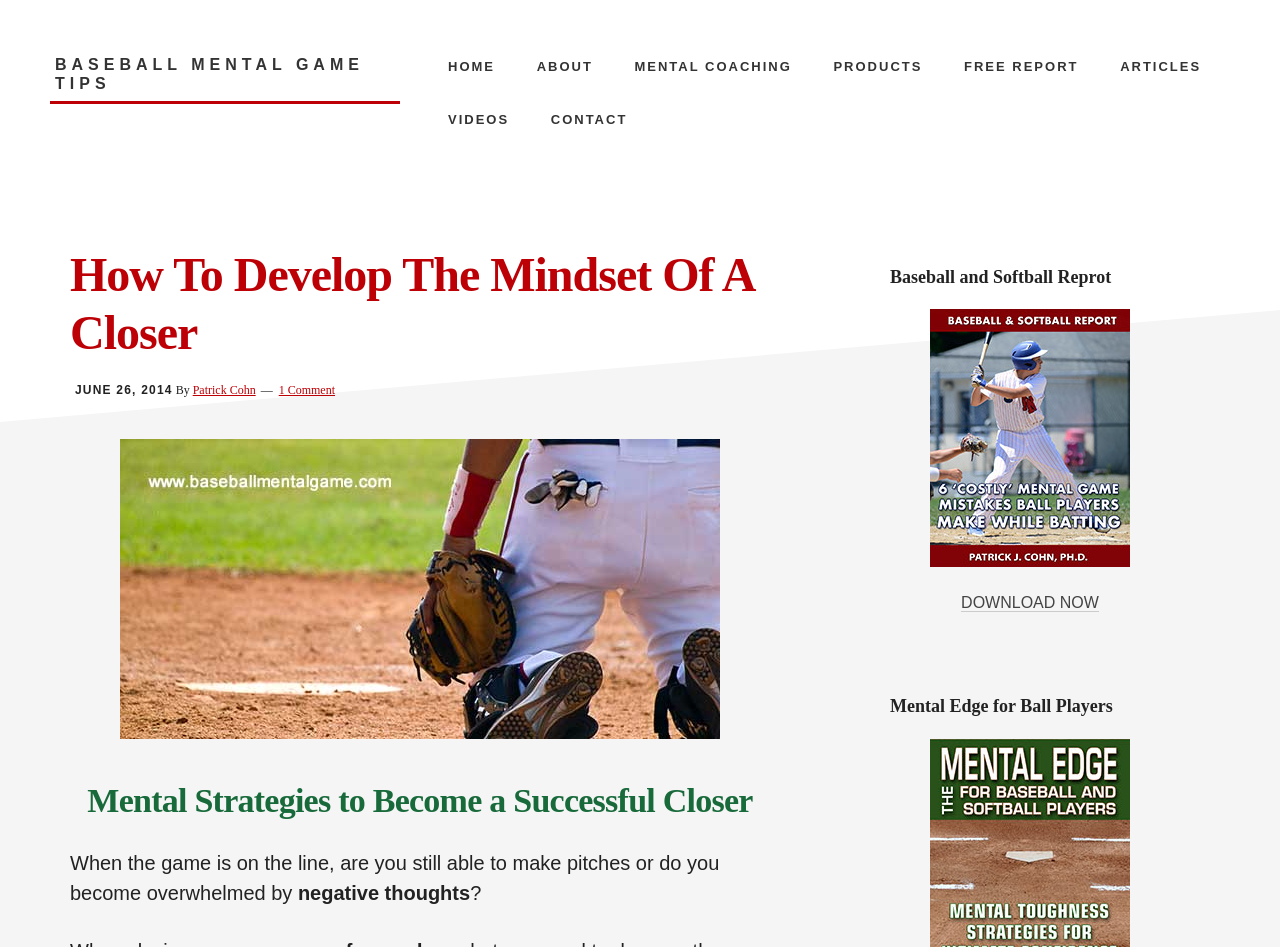Please find the bounding box coordinates of the element's region to be clicked to carry out this instruction: "Check the 'ARTICLES' section".

[0.861, 0.042, 0.952, 0.098]